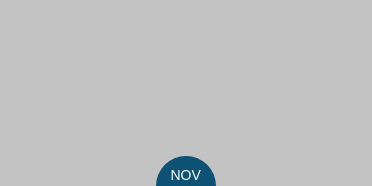Please reply with a single word or brief phrase to the question: 
What is the topic of the article?

Pharmaceuticals